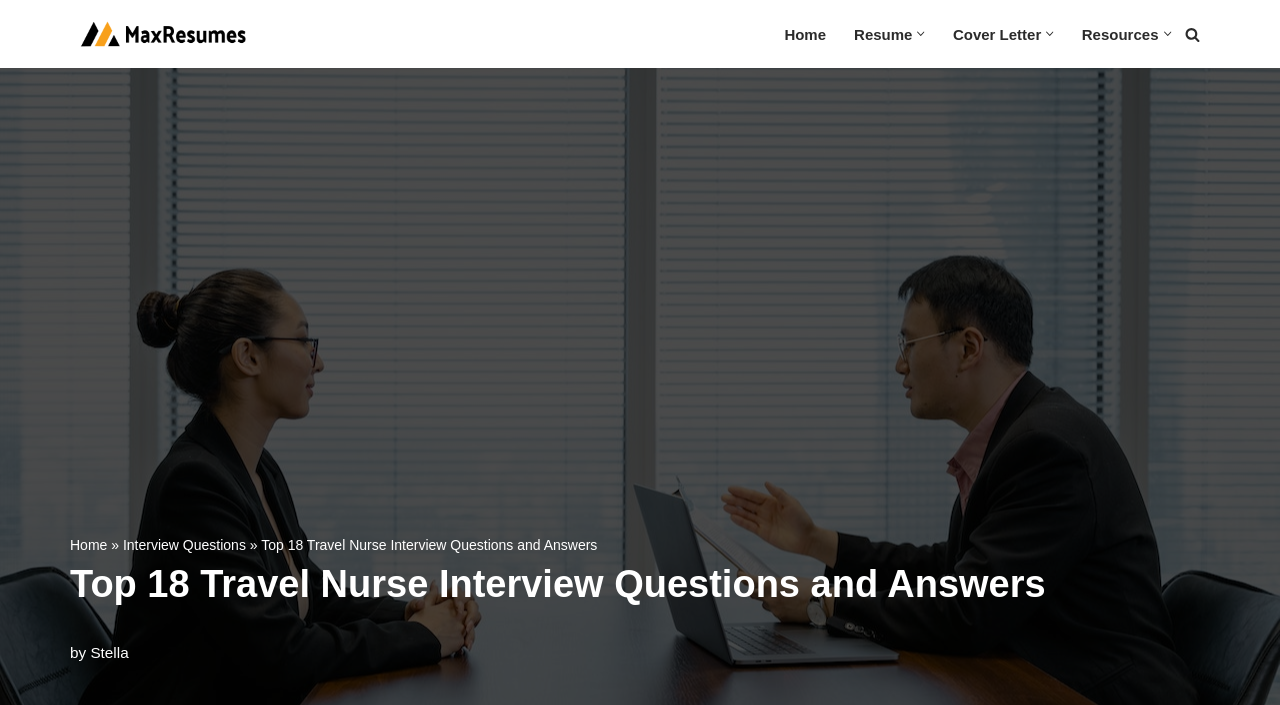Generate an in-depth caption that captures all aspects of the webpage.

The webpage is about travel nurse interview preparation, providing insight into commonly asked questions, best answers, and interview tips for success. 

At the top left corner, there is a link to skip to the content, followed by the MaxResumes logo and a link to the MaxResumes website. 

To the right of the logo, there is a primary navigation menu with links to Home, Resume, Cover Letter, and Resources, each accompanied by an Open Submenu button. 

At the top right corner, there is a search link with a magnifying glass icon. 

Below the navigation menu, there is a breadcrumbs navigation section, displaying the path from Home to Interview Questions and finally to Top 18 Travel Nurse Interview Questions and Answers. 

The main content of the webpage is headed by a title, "Top 18 Travel Nurse Interview Questions and Answers", which is attributed to Stella.